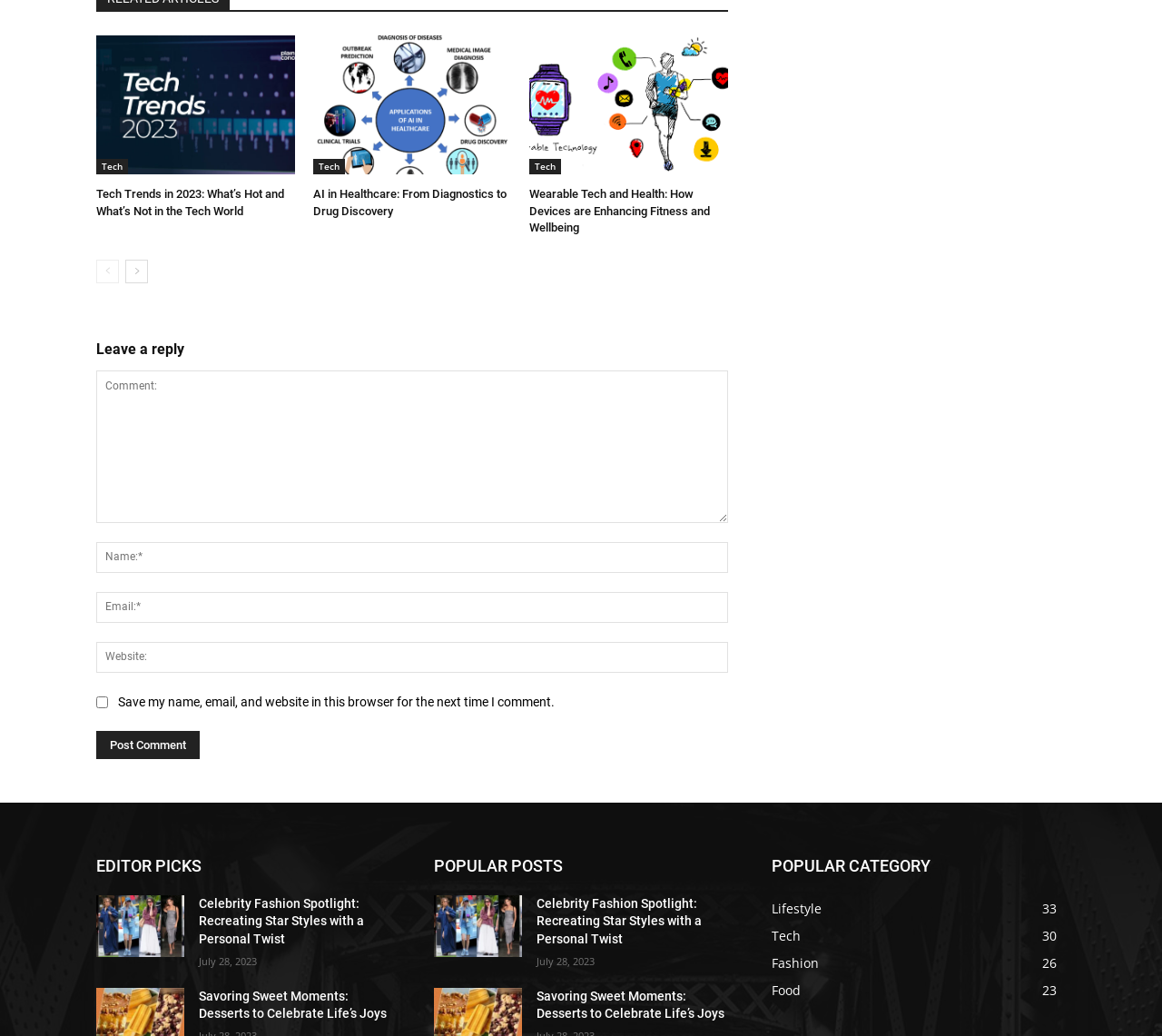What is the category with the most articles?
Using the image, give a concise answer in the form of a single word or short phrase.

Lifestyle